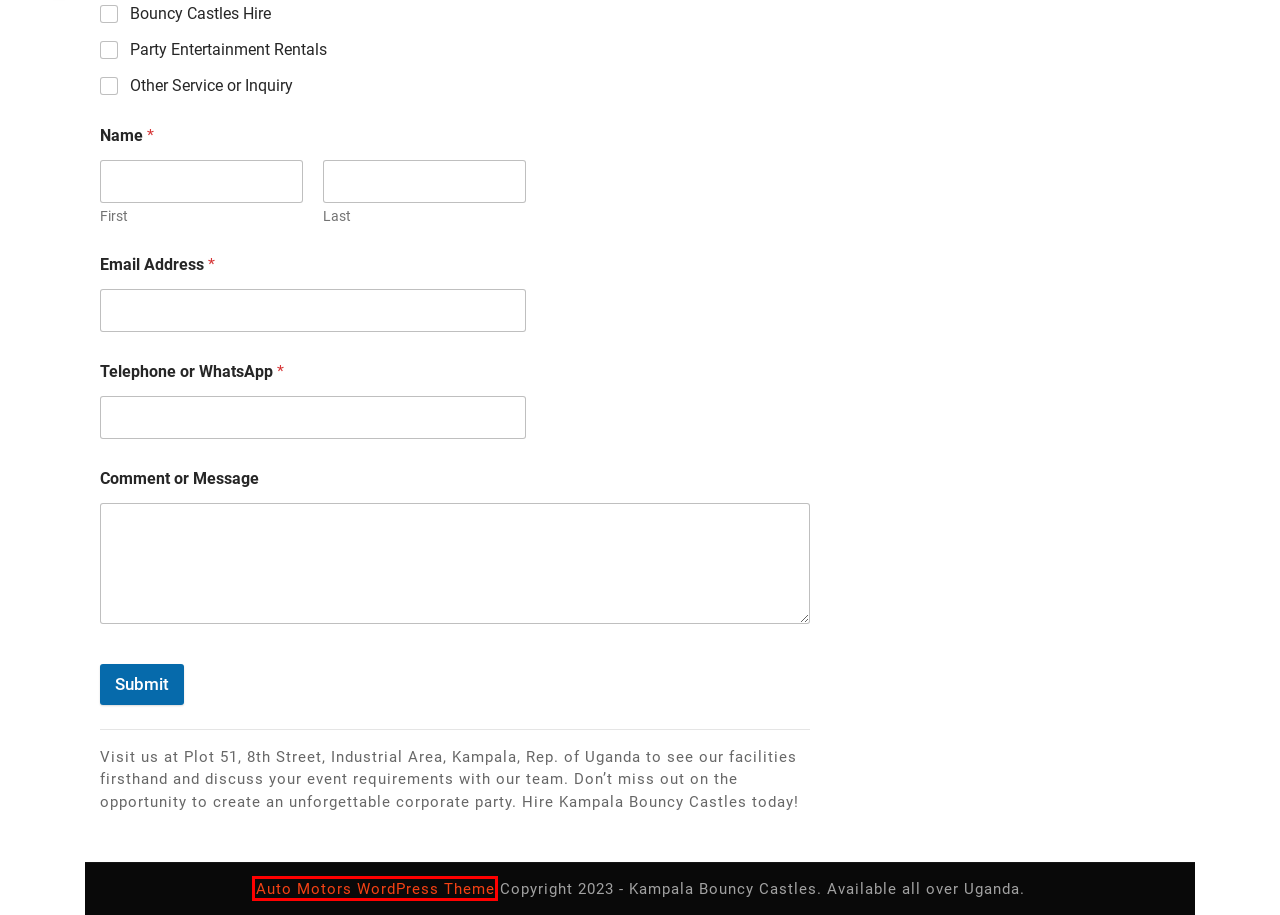Given a screenshot of a webpage with a red bounding box highlighting a UI element, choose the description that best corresponds to the new webpage after clicking the element within the red bounding box. Here are your options:
A. Big and Small Slide Castles Hire - Kampala Bouncy Castles
B. Party Entertainment Services Archives - Kampala Bouncy Castles
C. Kampala Bouncy Castle | Affordable bouncy castle rentals Kampala
D. Free Motors WordPress Theme For Automobile And Car Shops.
E. Kampala Bouncy Castle | Affordable bouncy castle hire in Uganda
F. Kampala Bouncy Castles | Best bouncy castle providers for hire
G. Kid and Adult Inflatable Castles - Kampala Bouncy Castles
H. Party Equipment Rental and Hire - Kampala Bouncy Castles

D